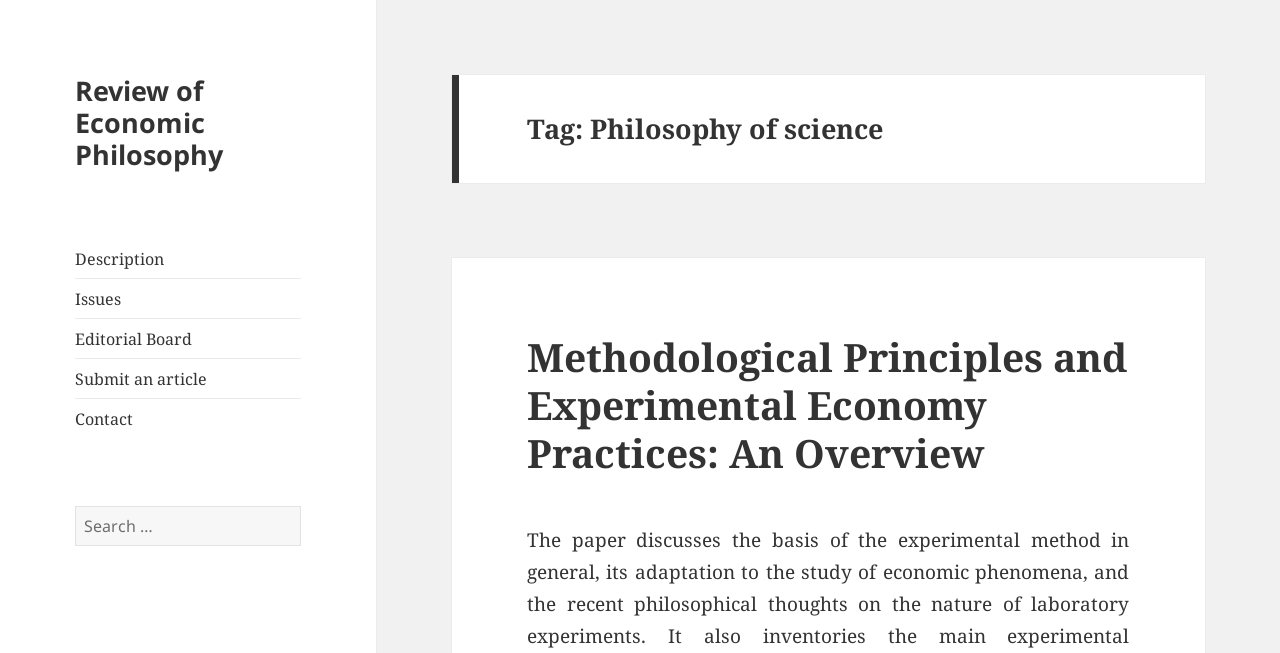Please identify the bounding box coordinates of the element I need to click to follow this instruction: "Search for a keyword".

[0.059, 0.775, 0.235, 0.836]